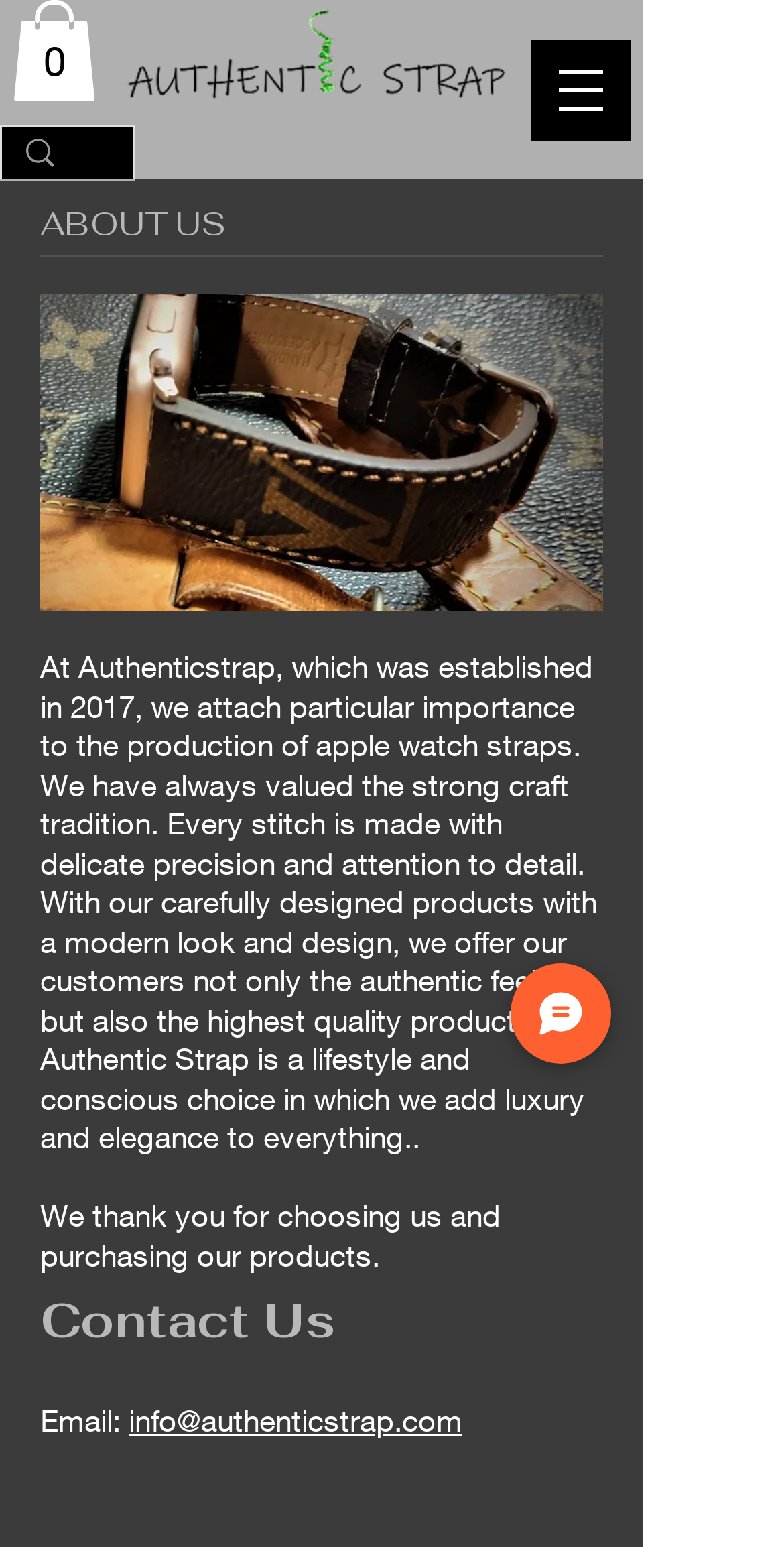Predict the bounding box of the UI element based on the description: "0". The coordinates should be four float numbers between 0 and 1, formatted as [left, top, right, bottom].

[0.015, 0.0, 0.123, 0.065]